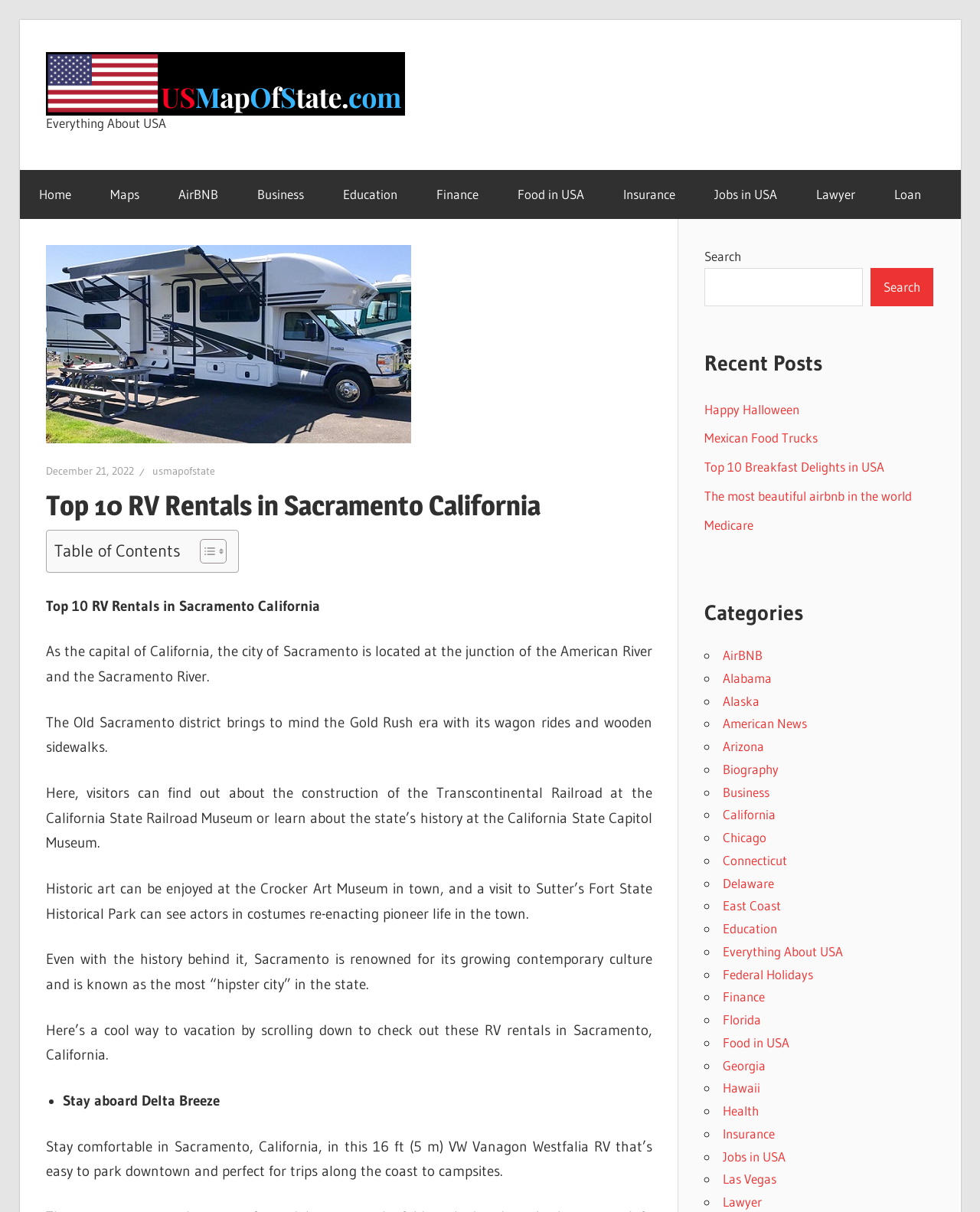What is the purpose of the 'Toggle Table of Content' button?
Please utilize the information in the image to give a detailed response to the question.

The 'Toggle Table of Content' button is located next to the 'Table of Contents' text, suggesting that it is used to toggle the visibility of the table of contents, allowing users to show or hide it as needed.